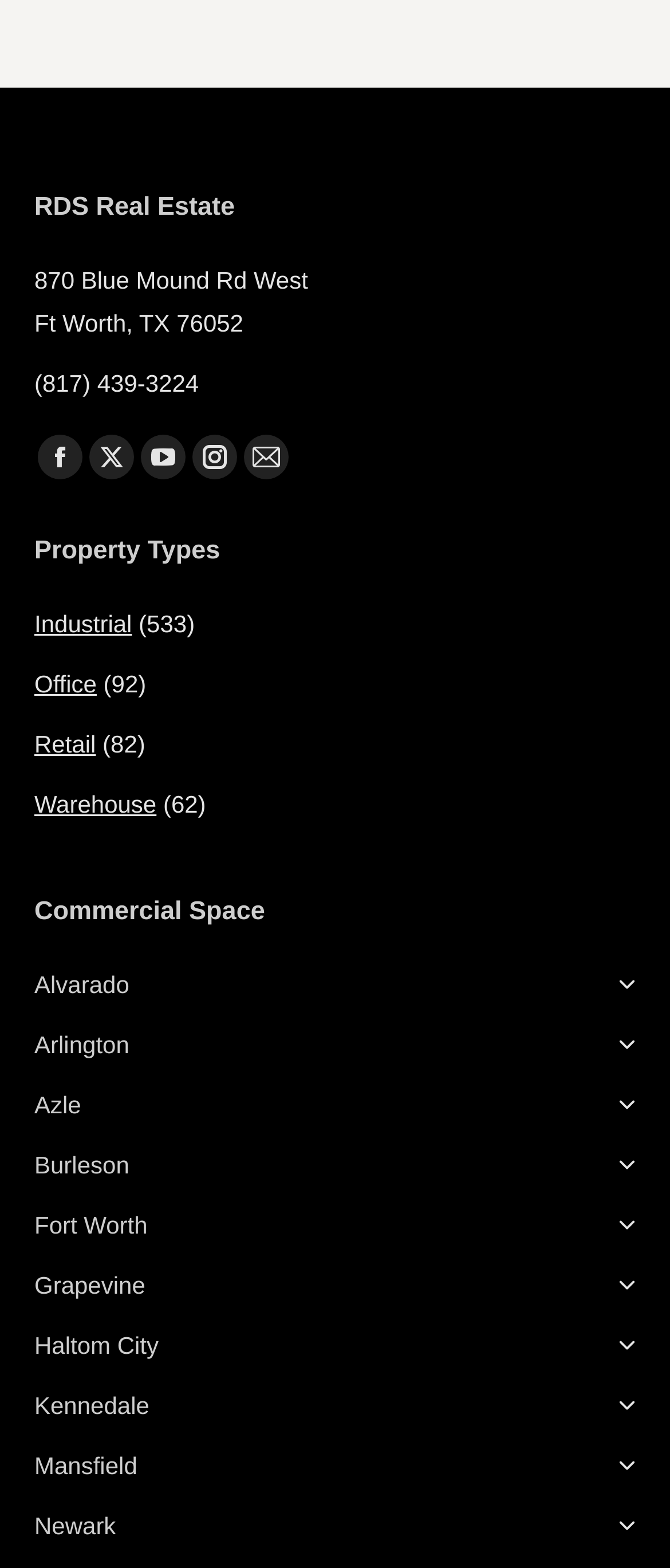Provide the bounding box coordinates, formatted as (top-left x, top-left y, bottom-right x, bottom-right y), with all values being floating point numbers between 0 and 1. Identify the bounding box of the UI element that matches the description: Alvarado

[0.051, 0.614, 0.949, 0.653]